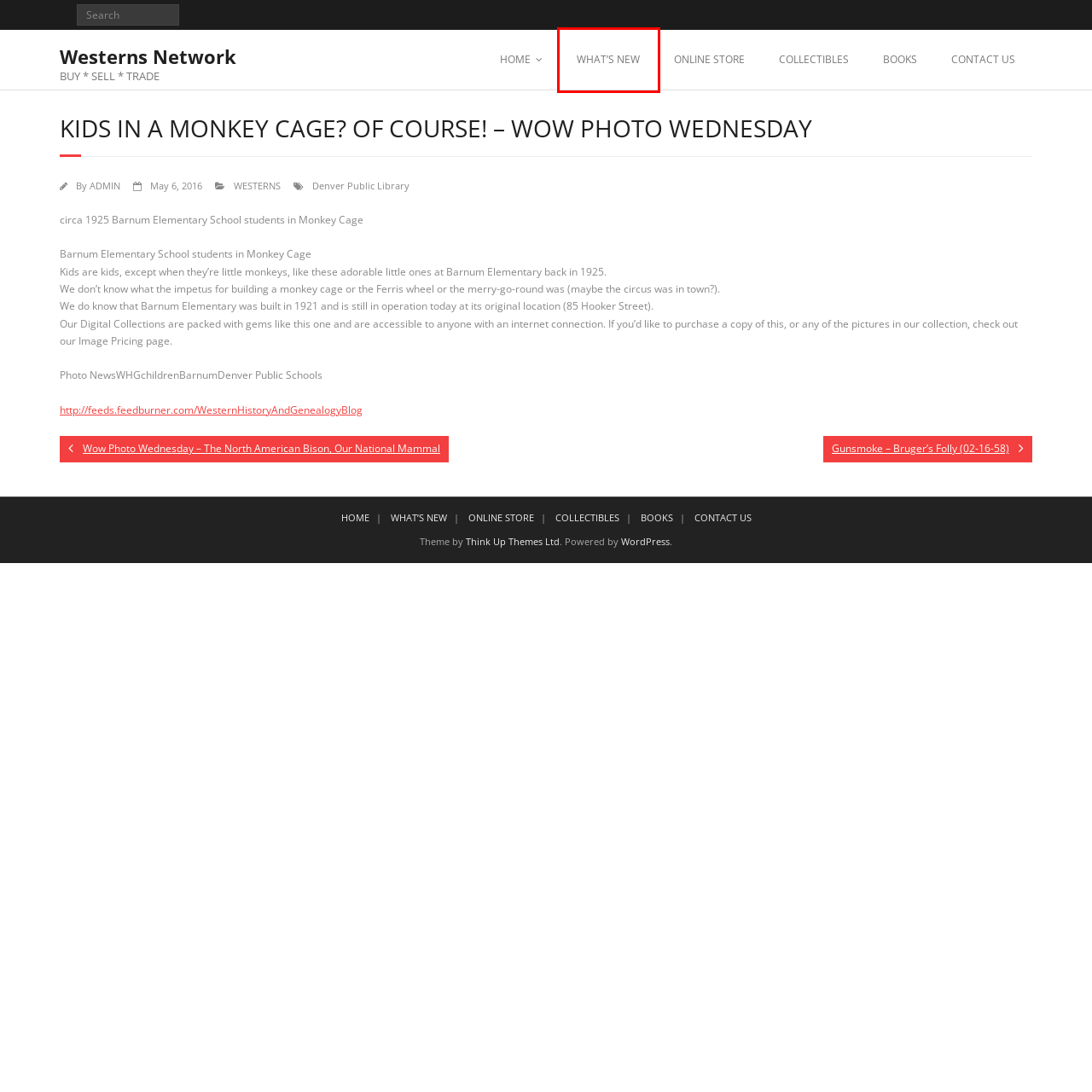You are looking at a screenshot of a webpage with a red bounding box around an element. Determine the best matching webpage description for the new webpage resulting from clicking the element in the red bounding box. Here are the descriptions:
A. WHAT’S NEW – Westerns Network
B. Think Up Themes | Premium WordPress Themes
C. Wow Photo Wednesday – The North American Bison, Our National Mammal – Westerns Network
D. CONTACT US – Westerns Network
E. BOOKS – Westerns Network
F. Denver Public Library – Westerns Network
G. COLLECTIBLES – Westerns Network
H. Westerns Network – BUY  *  SELL  *  TRADE

A